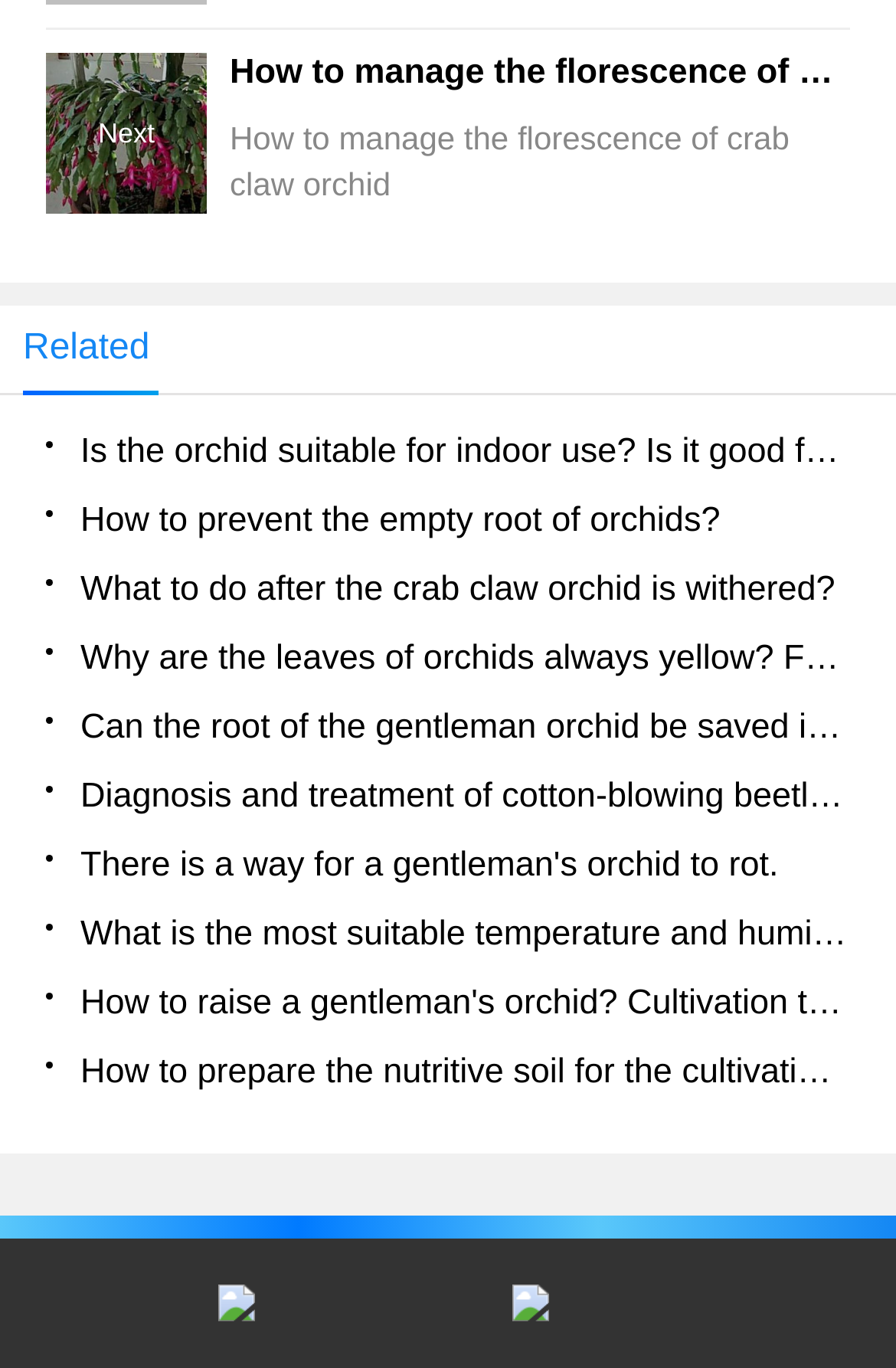Are the related links organized in a specific order? Examine the screenshot and reply using just one word or a brief phrase.

No